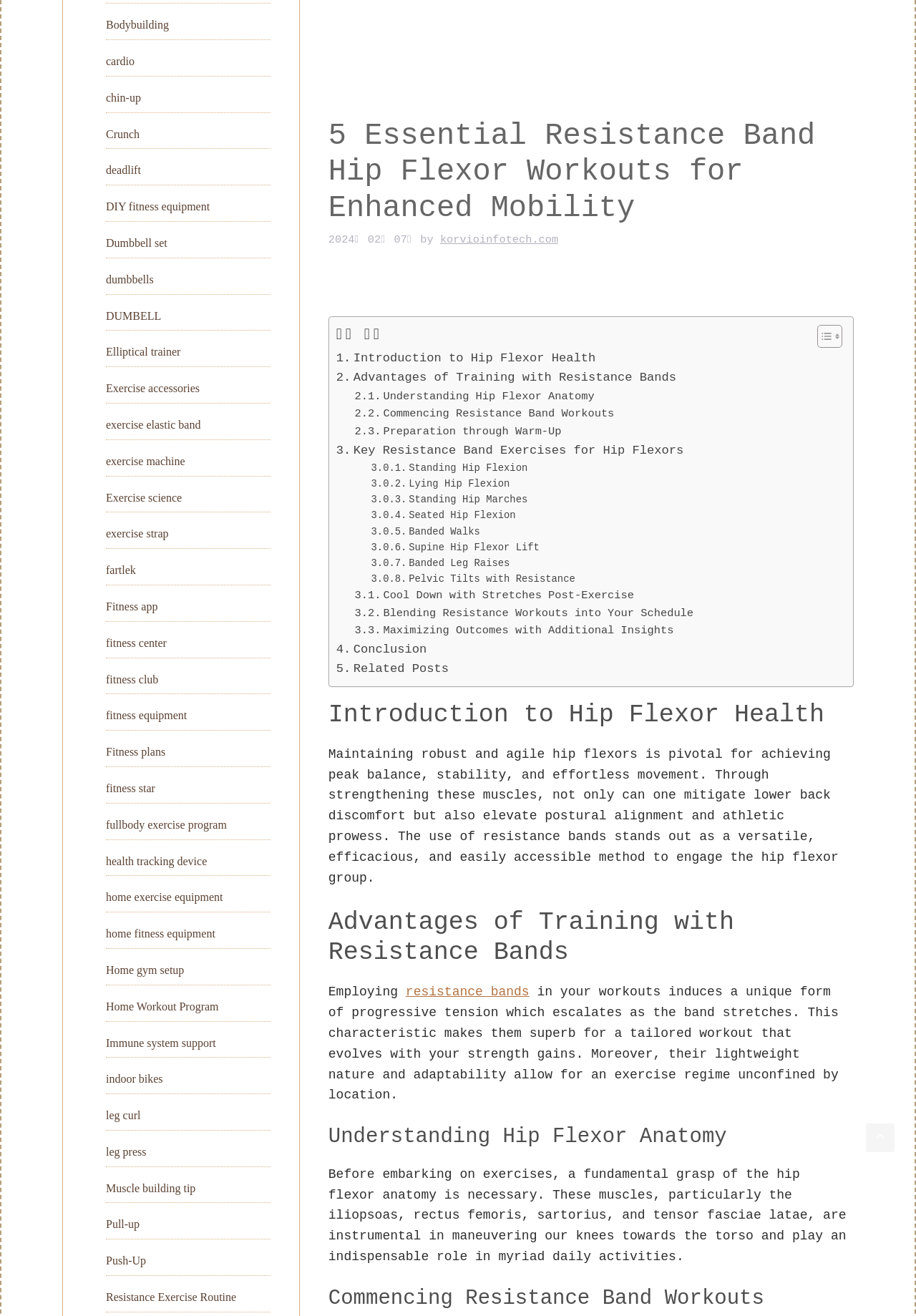Locate the UI element that matches the description Introduction to Hip Flexor Health in the webpage screenshot. Return the bounding box coordinates in the format (top-left x, top-left y, bottom-right x, bottom-right y), with values ranging from 0 to 1.

[0.367, 0.265, 0.65, 0.28]